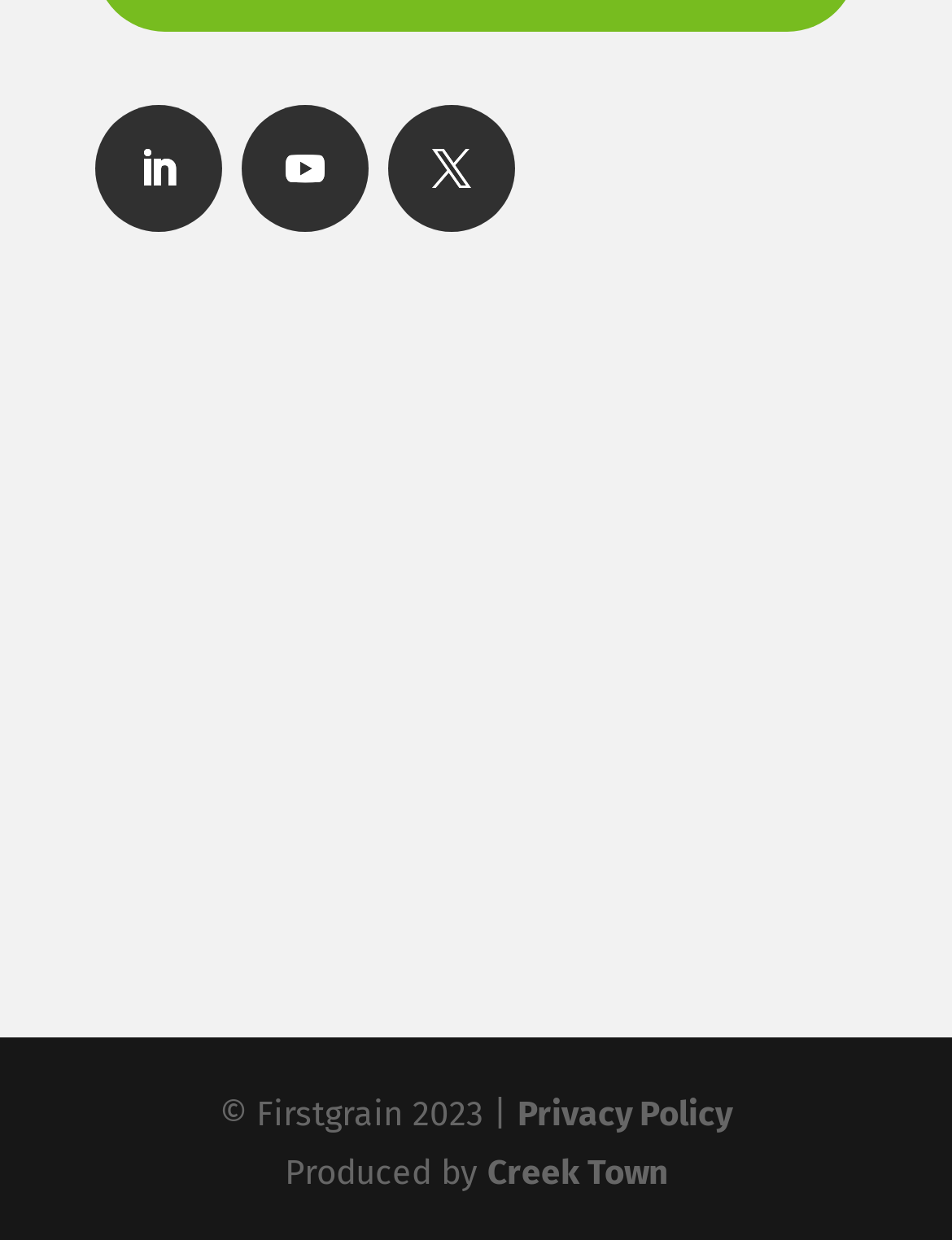How many social media links are there at the top?
Utilize the information in the image to give a detailed answer to the question.

I found the social media links by looking at the link elements with the OCR text '', '', and '' which are located at the top of the page.